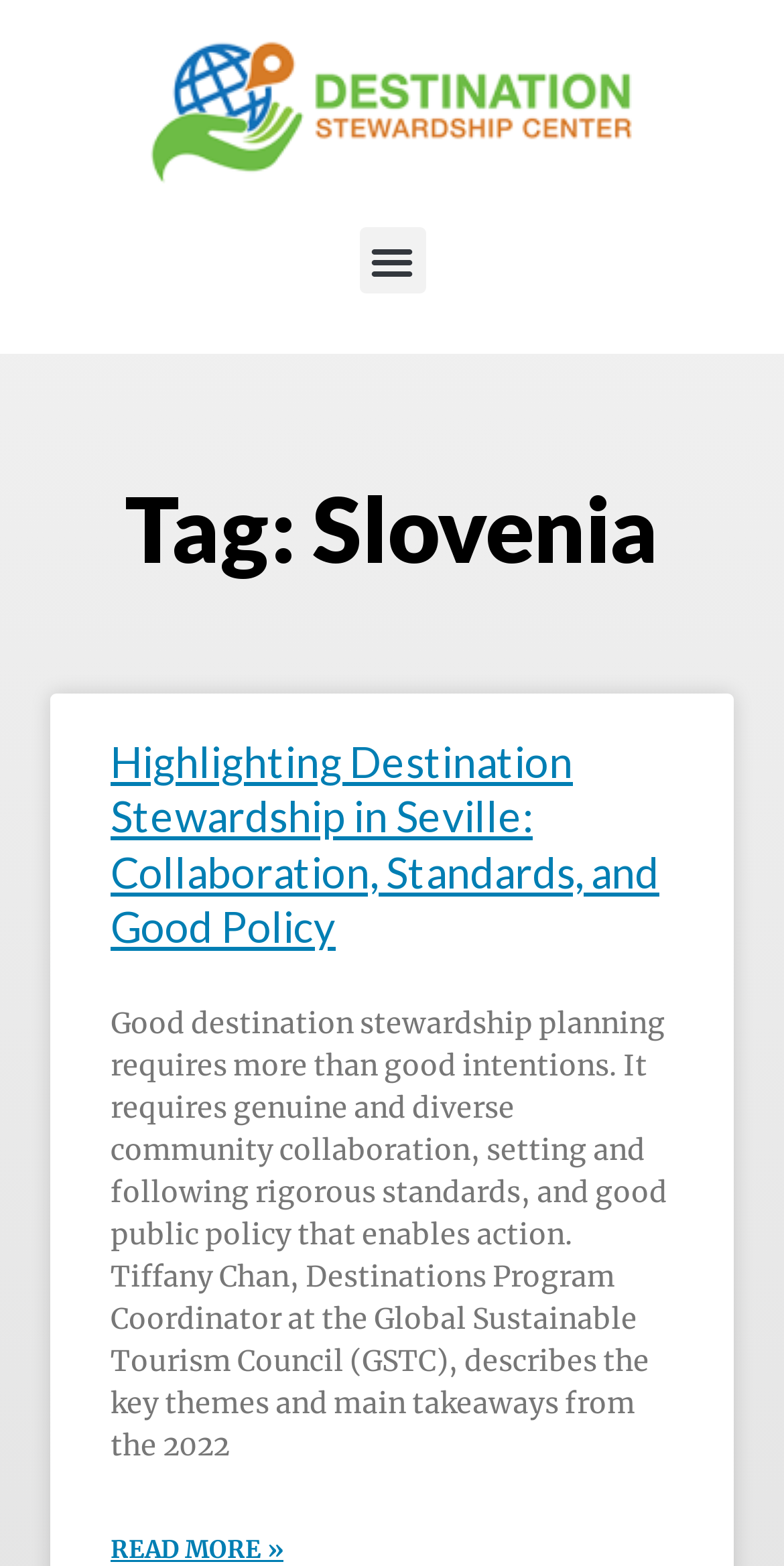What is required for good destination stewardship planning?
Craft a detailed and extensive response to the question.

I found this answer in the StaticText element which states 'Good destination stewardship planning requires more than good intentions. It requires genuine and diverse community collaboration, setting and following rigorous standards, and good public policy that enables action.'